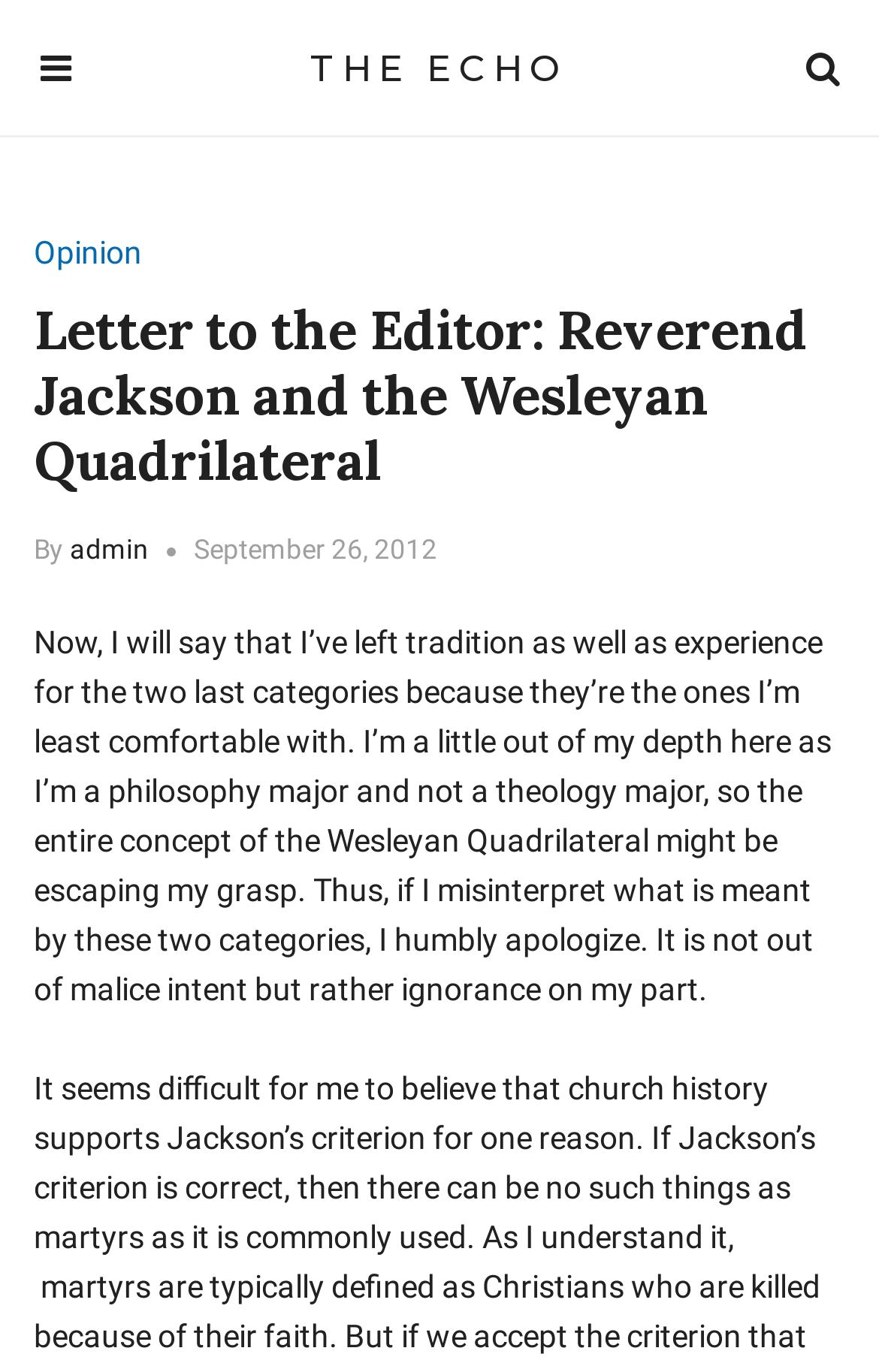From the webpage screenshot, identify the region described by The Echo. Provide the bounding box coordinates as (top-left x, top-left y, bottom-right x, bottom-right y), with each value being a floating point number between 0 and 1.

[0.353, 0.002, 0.647, 0.1]